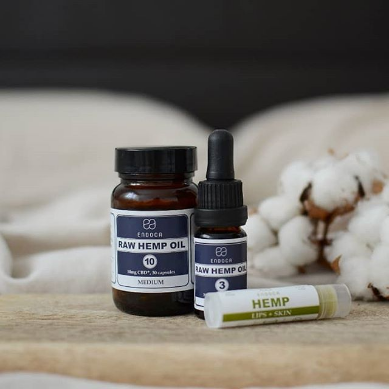What is the purpose of the small tube?
With the help of the image, please provide a detailed response to the question.

The small tube is marked 'HEMP LIPS & SKIN', suggesting that it is a topical product designed for skincare purposes, implying that it is intended to be used on the skin or lips.